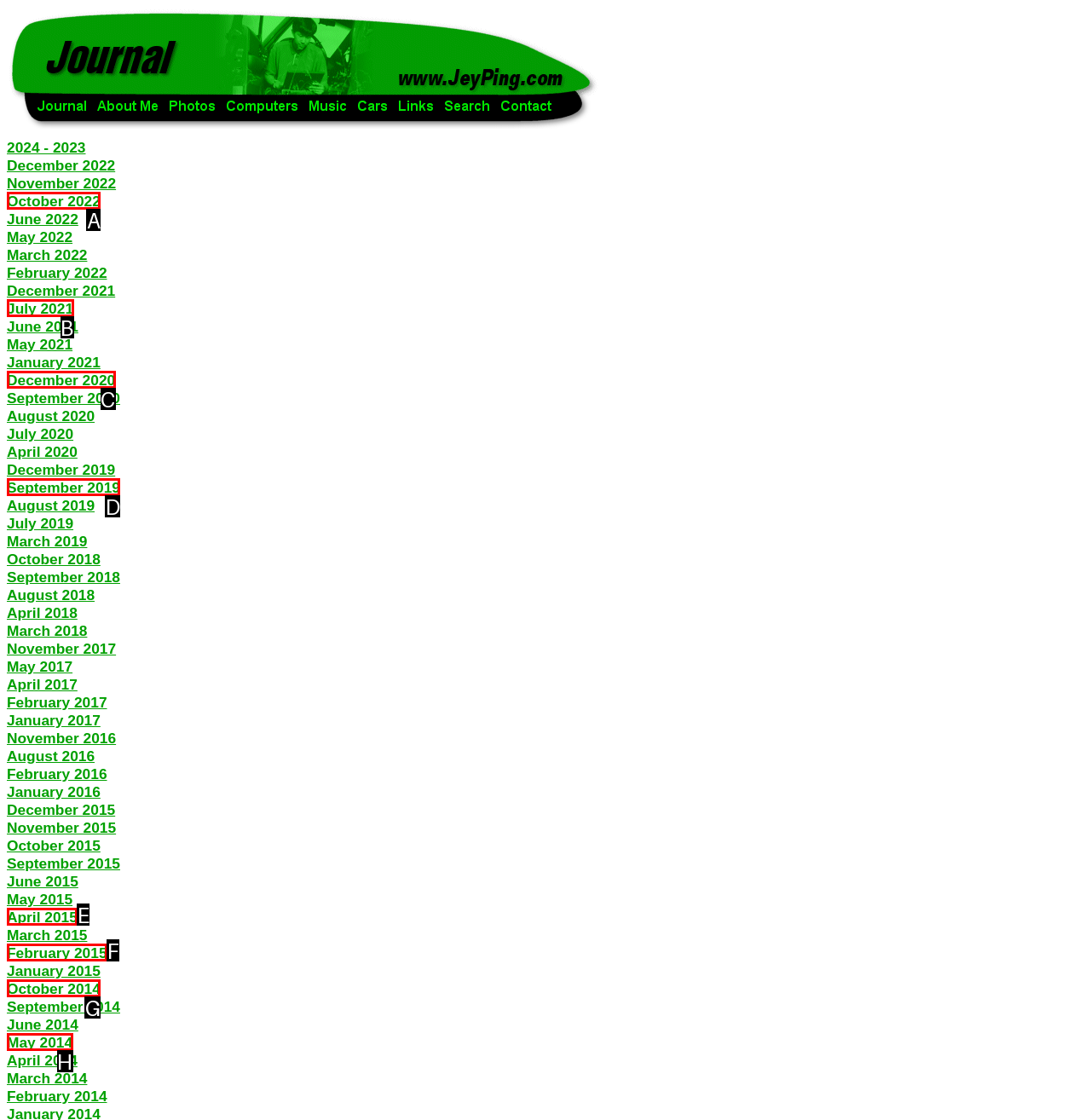Select the option that fits this description: April 2015
Answer with the corresponding letter directly.

E